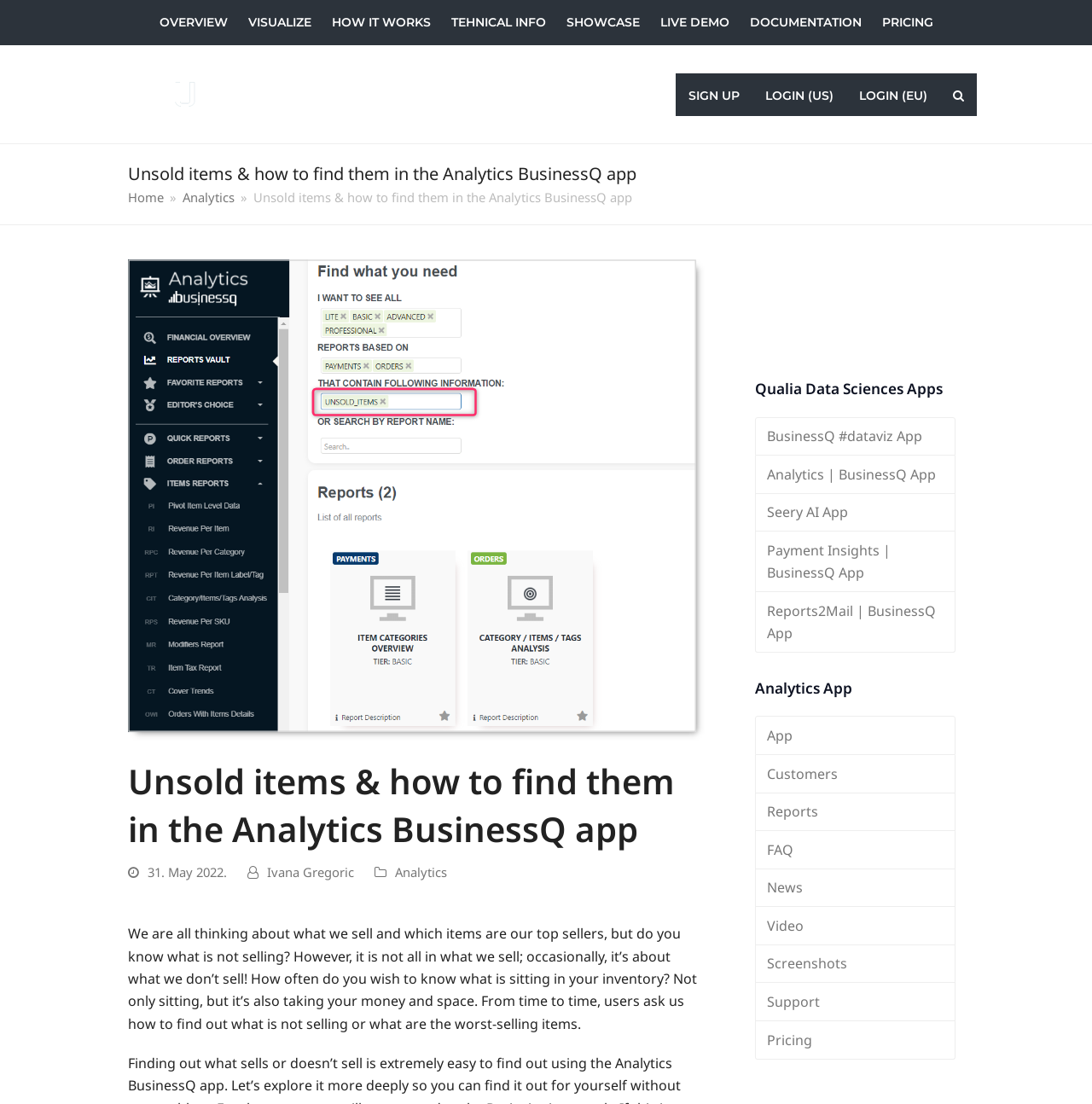Give the bounding box coordinates for the element described by: "Screenshots".

[0.692, 0.856, 0.875, 0.891]